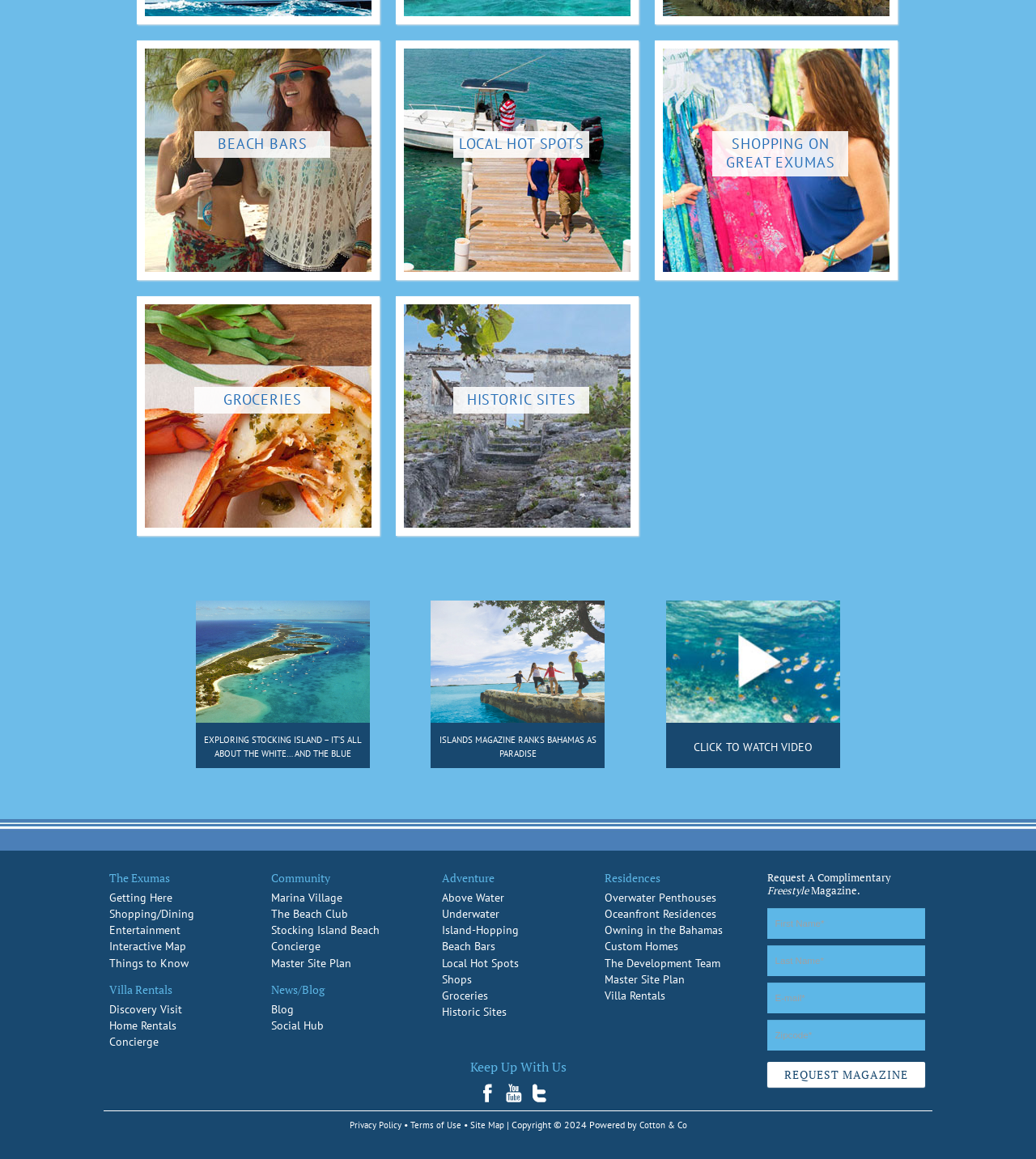Please give a one-word or short phrase response to the following question: 
What is the main theme of this webpage?

February Point